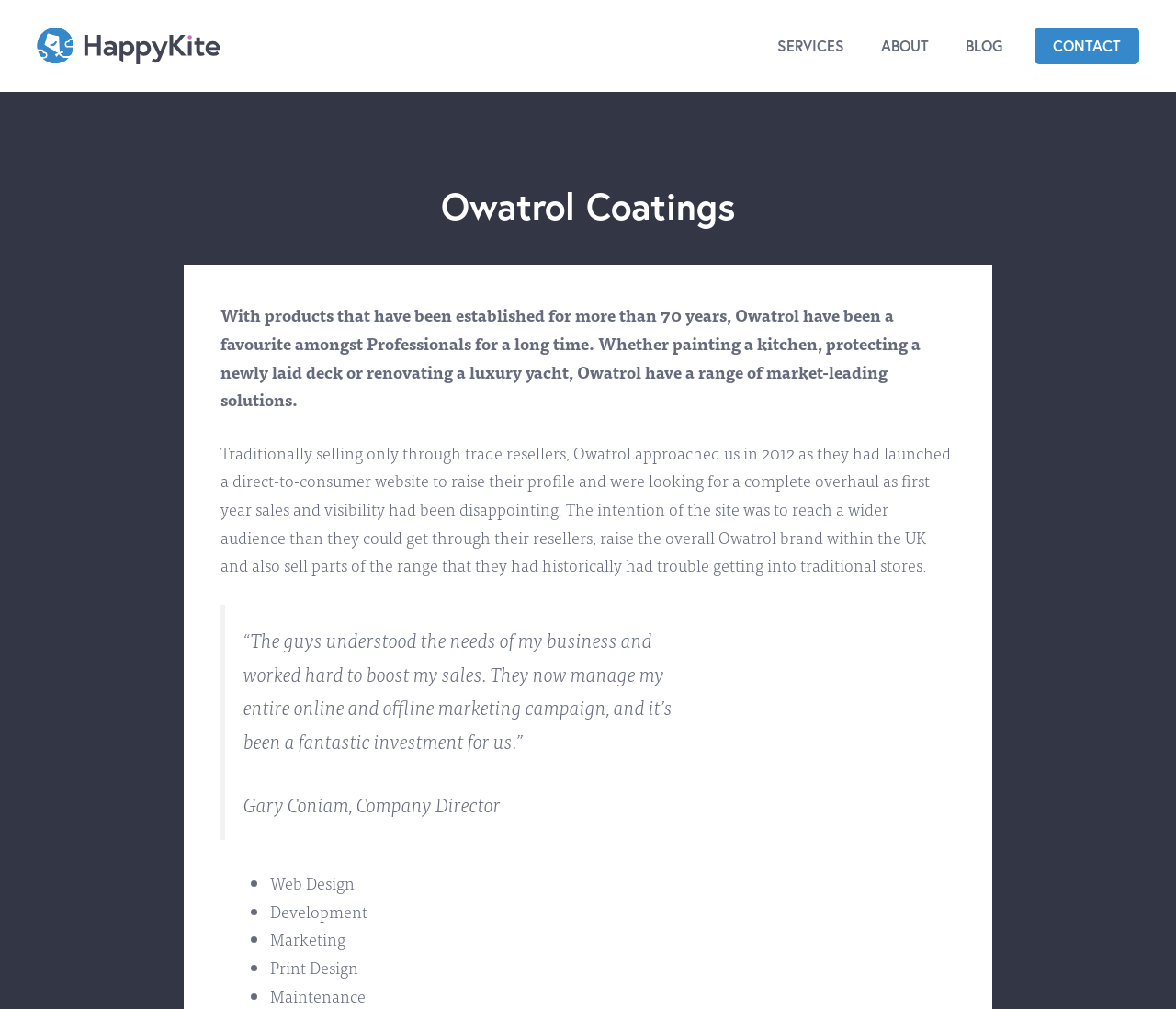Create a full and detailed caption for the entire webpage.

The webpage is about the partnership between HappyKite and Owatrol, a coatings company. At the top of the page, there is a banner with the site's name, "Owatrol Coatings - HappyKite", and a navigation menu with links to "SERVICES", "ABOUT", "BLOG", and "CONTACT". 

Below the navigation menu, there is a header section with the title "Owatrol Coatings". 

The main content of the page is divided into two sections. The first section describes Owatrol's products and their history, stating that they have been established for over 70 years and are popular among professionals. It also mentions that Owatrol approached HappyKite in 2012 to overhaul their website and increase their online presence.

The second section is a testimonial from Gary Coniam, the Company Director of Owatrol, praising HappyKite's work in boosting their sales and managing their online and offline marketing campaign. 

Below the testimonial, there is a list of services provided by HappyKite to Owatrol, including web design, development, marketing, print design, and maintenance.